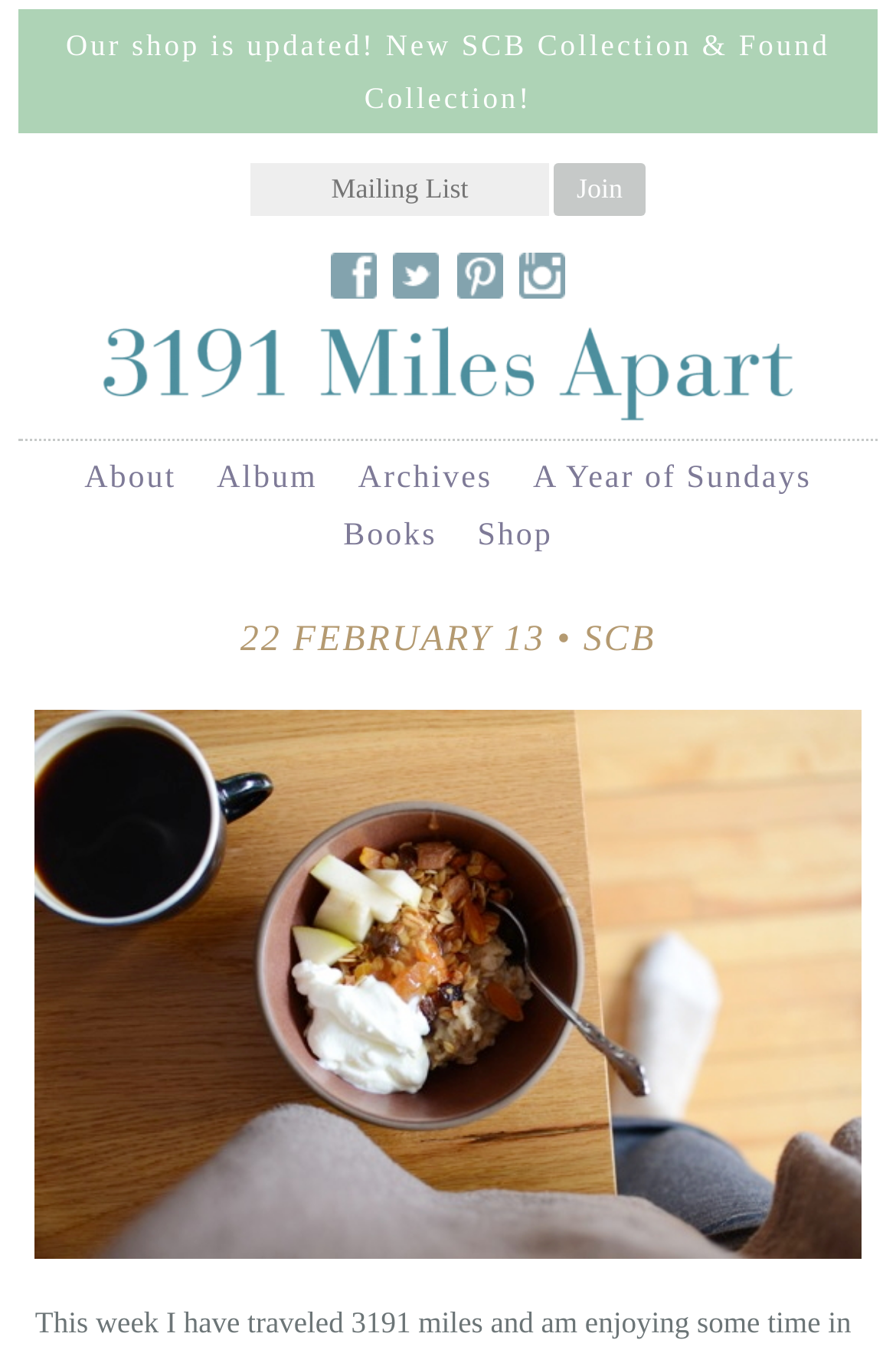Could you specify the bounding box coordinates for the clickable section to complete the following instruction: "Browse the 'Shop'"?

[0.533, 0.384, 0.617, 0.409]